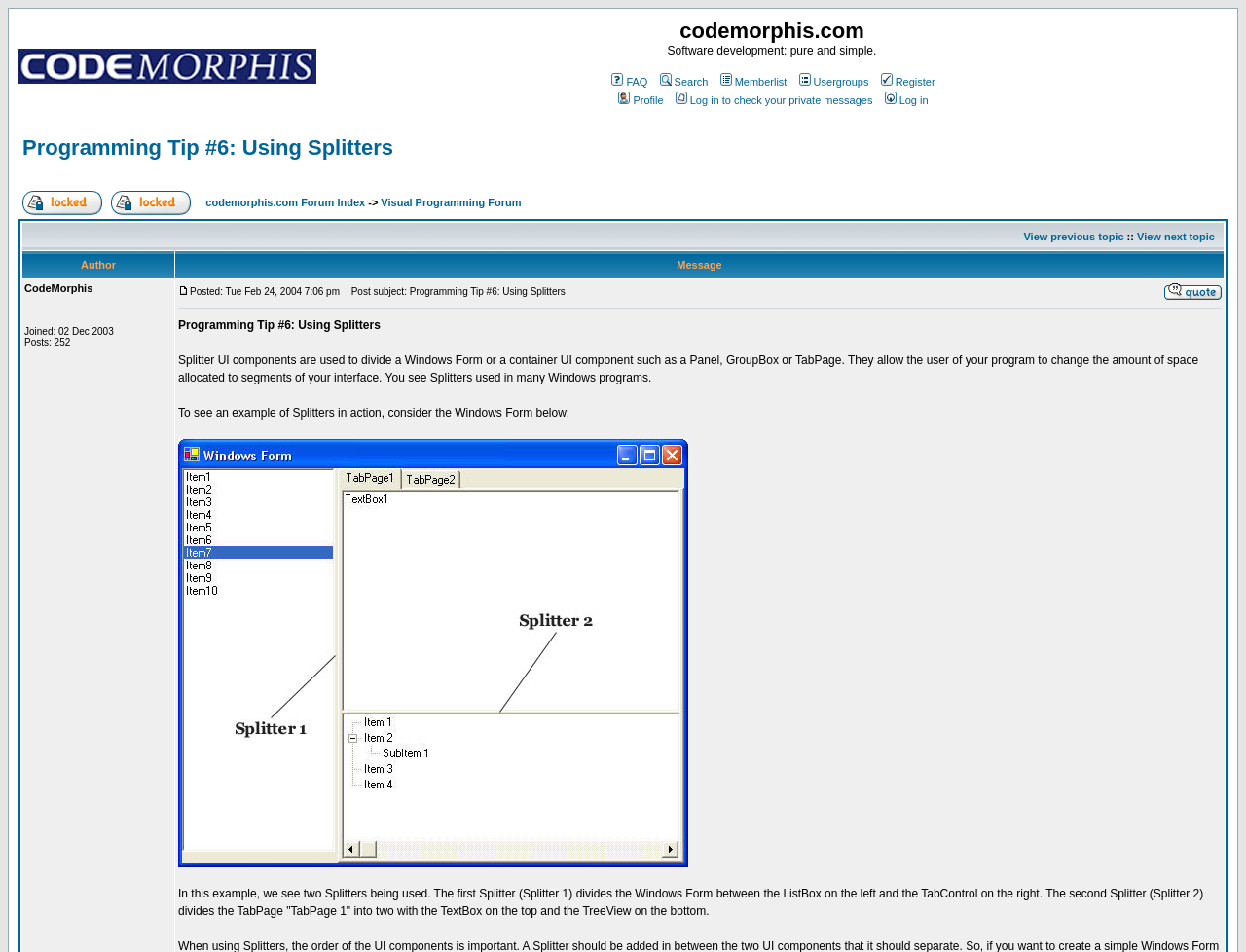Generate a thorough caption that explains the contents of the webpage.

The webpage is a forum topic page on codemorphis.com, specifically "Programming Tip #6: Using Splitters". At the top, there is a navigation bar with links to the forum index, FAQ, search, member list, user groups, register, and profile. Below the navigation bar, there is a header section with a link to the topic title "Programming Tip #6: Using Splitters" and a notification that the forum is locked and the topic is locked.

Below the header section, there is a table with two columns, one for the author and one for the message. The first row of the table contains information about the author, including the joined date and number of posts. The second row contains the post content, which includes a link to reply with a quote. The post content is divided into two sections, one with text and one with an image.

The text section explains the use of Splitters in Windows Forms, with an example of how they can be used to divide a form into different sections. The image section displays a screenshot of the Windows Form with two Splitters, one dividing the form between a ListBox and a TabControl, and the other dividing a TabPage into two sections with a TextBox and a TreeView.

At the bottom of the page, there are links to view the previous topic and the next topic.